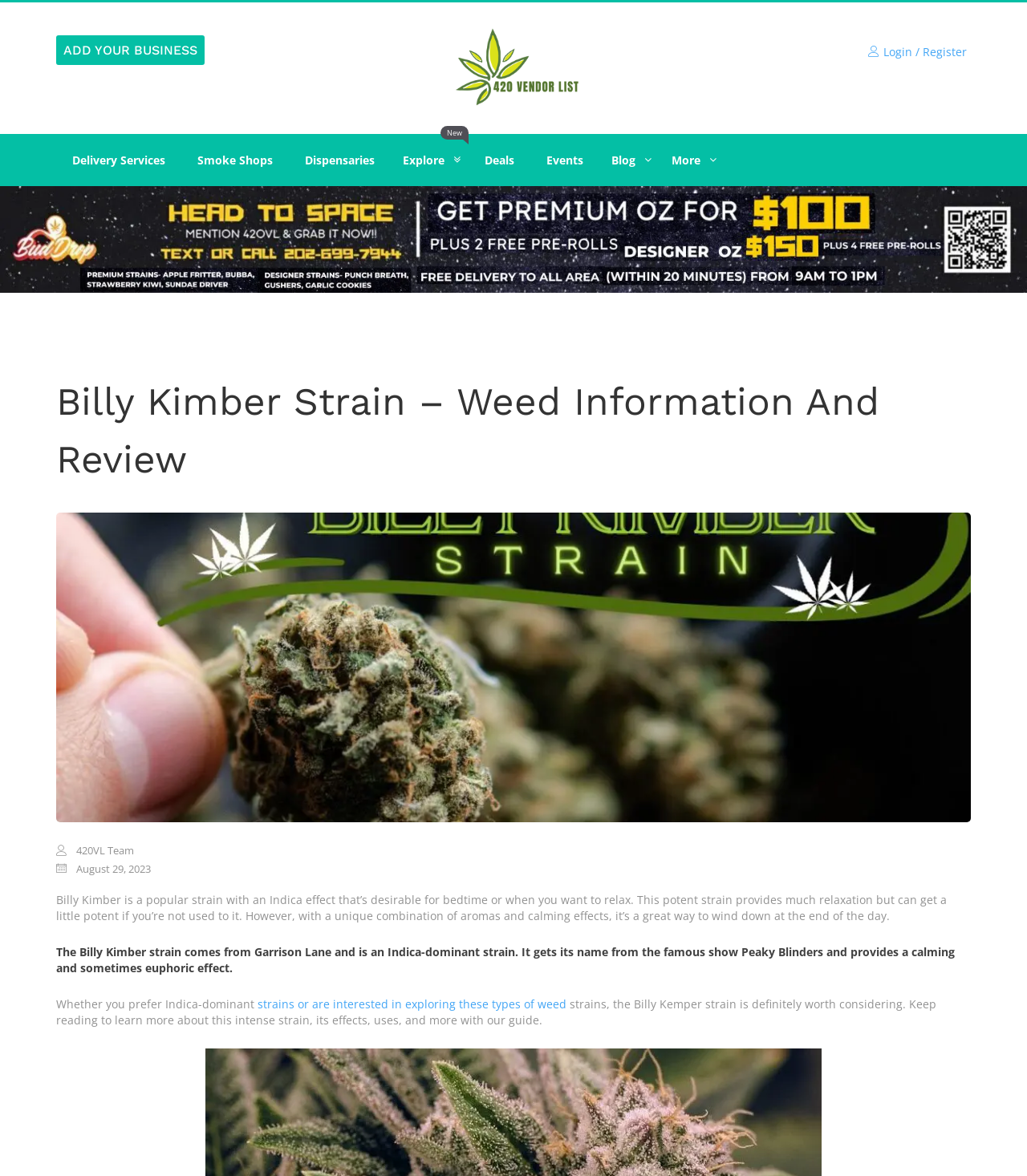Find the bounding box coordinates for the element described here: "‍‍Blog".

[0.584, 0.114, 0.642, 0.158]